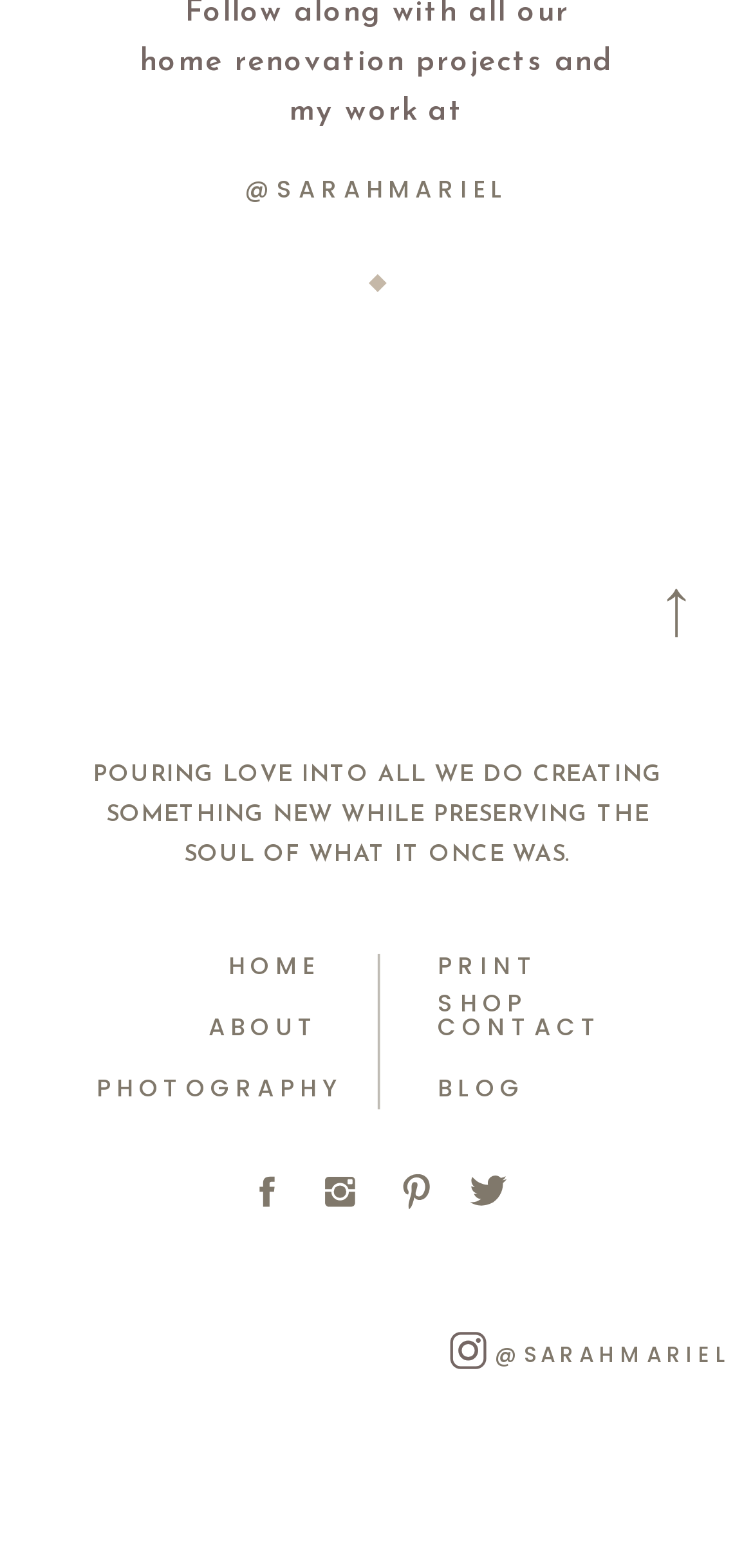Can you specify the bounding box coordinates of the area that needs to be clicked to fulfill the following instruction: "go to the blog page"?

[0.581, 0.682, 0.75, 0.708]